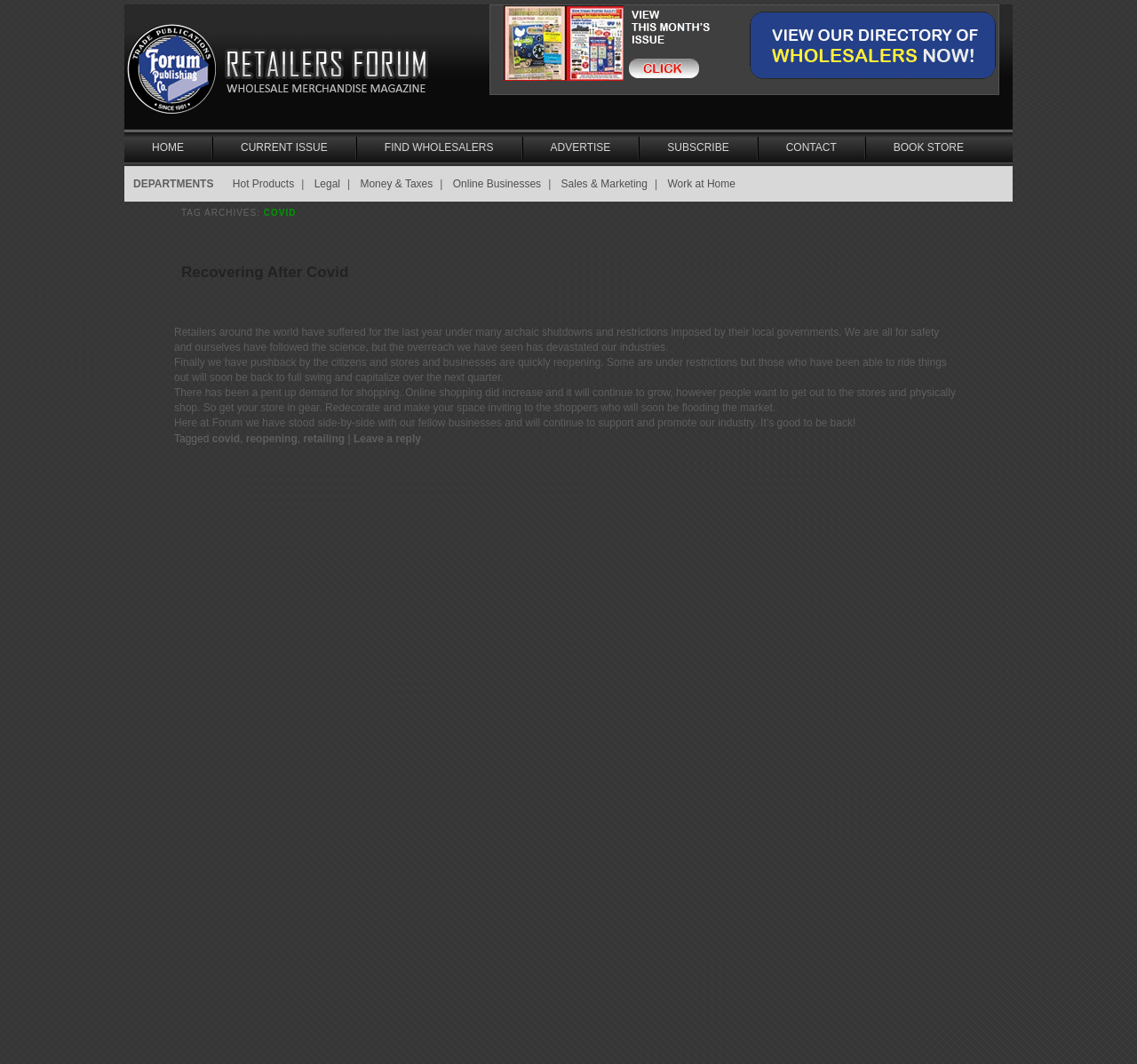Determine the coordinates of the bounding box that should be clicked to complete the instruction: "Click on the HOME link". The coordinates should be represented by four float numbers between 0 and 1: [left, top, right, bottom].

[0.109, 0.122, 0.186, 0.155]